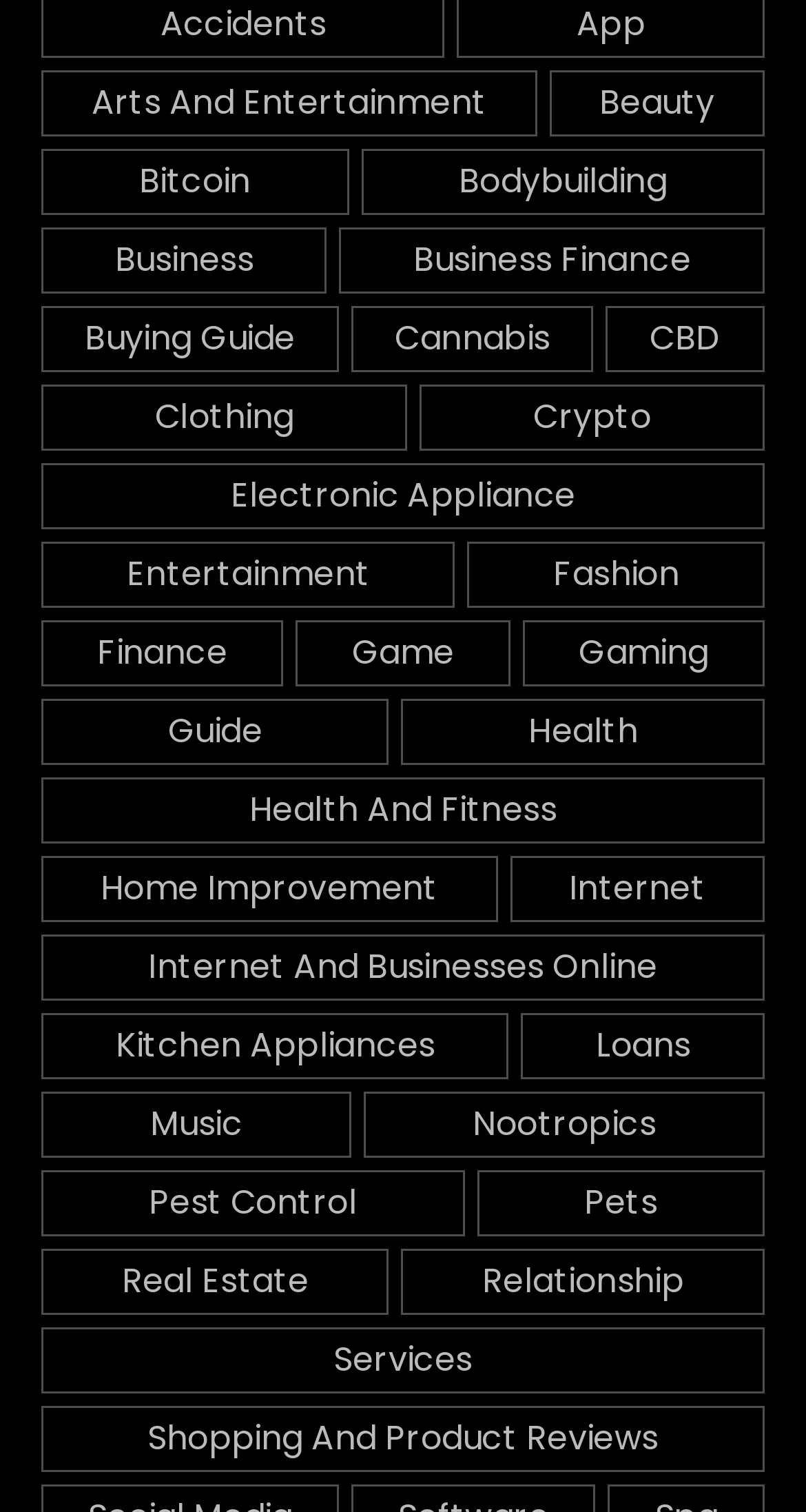Please identify the bounding box coordinates of the element's region that should be clicked to execute the following instruction: "View Business Finance". The bounding box coordinates must be four float numbers between 0 and 1, i.e., [left, top, right, bottom].

[0.422, 0.15, 0.949, 0.194]